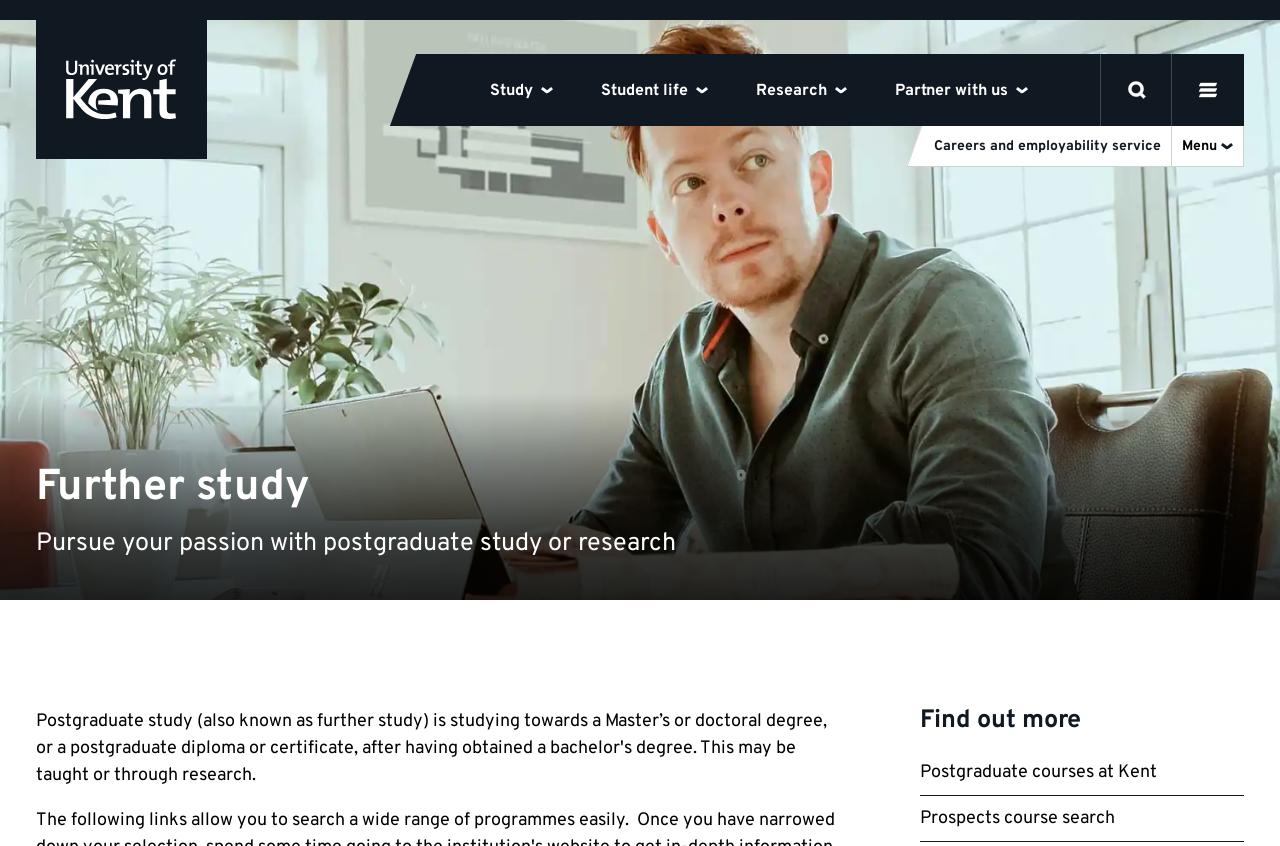Please determine the bounding box coordinates of the element to click in order to execute the following instruction: "Go to postgraduate courses at Kent". The coordinates should be four float numbers between 0 and 1, specified as [left, top, right, bottom].

[0.719, 0.899, 0.904, 0.927]